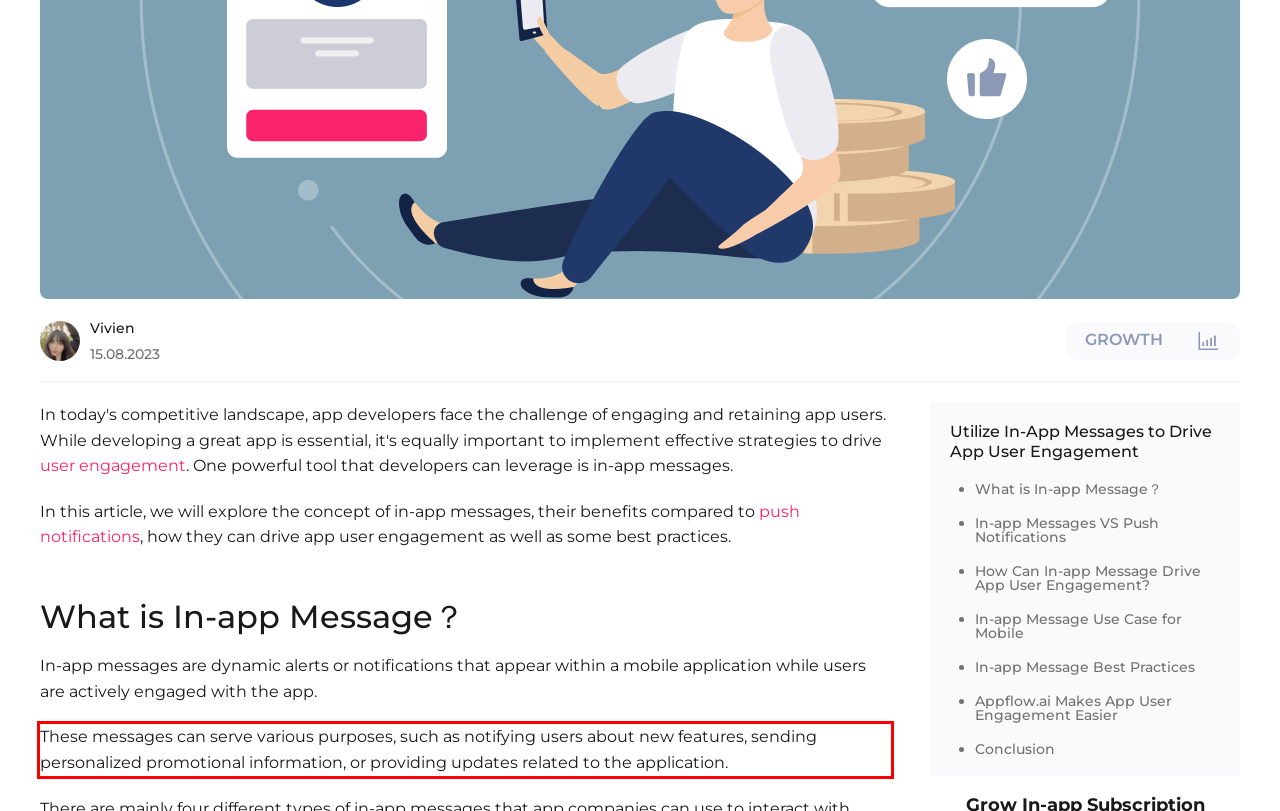Perform OCR on the text inside the red-bordered box in the provided screenshot and output the content.

These messages can serve various purposes, such as notifying users about new features, sending personalized promotional information, or providing updates related to the application.